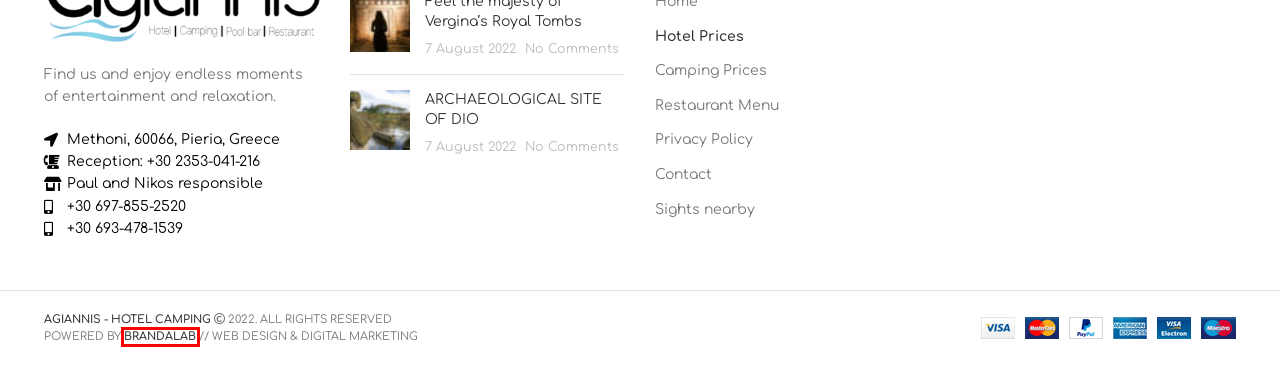A screenshot of a webpage is given with a red bounding box around a UI element. Choose the description that best matches the new webpage shown after clicking the element within the red bounding box. Here are the candidates:
A. Pool Bar Agiannis - Agiannis Hotel Camping
B. Feel the majesty of Vergina’s Royal Tombs Kingdom of Macedonia
C. Agiannis Hotel Camping –Greece | Summer Vacation For You!
D. Sights nearby - Agiannis Hotel Camping
E. BrandaLAB — Δημιουργία Ιστοσελίδων & Κατασκευή Eshop
F. Camping Agiannis - Agiannis Hotel Camping
G. ARCHAEOLOGICAL SITE OF DIO
H. Privacy Policy - Agiannis Hotel Camping

E